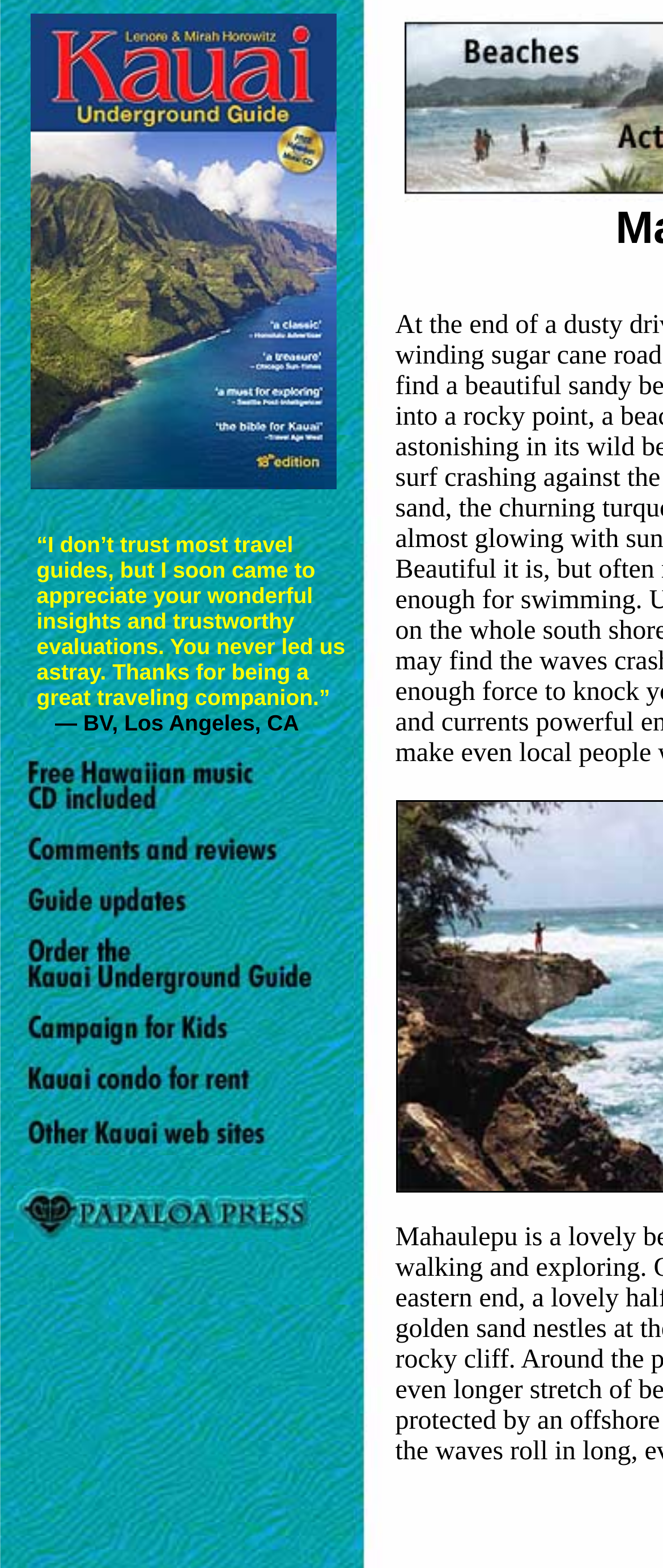How many images are on the webpage?
Look at the image and provide a short answer using one word or a phrase.

3